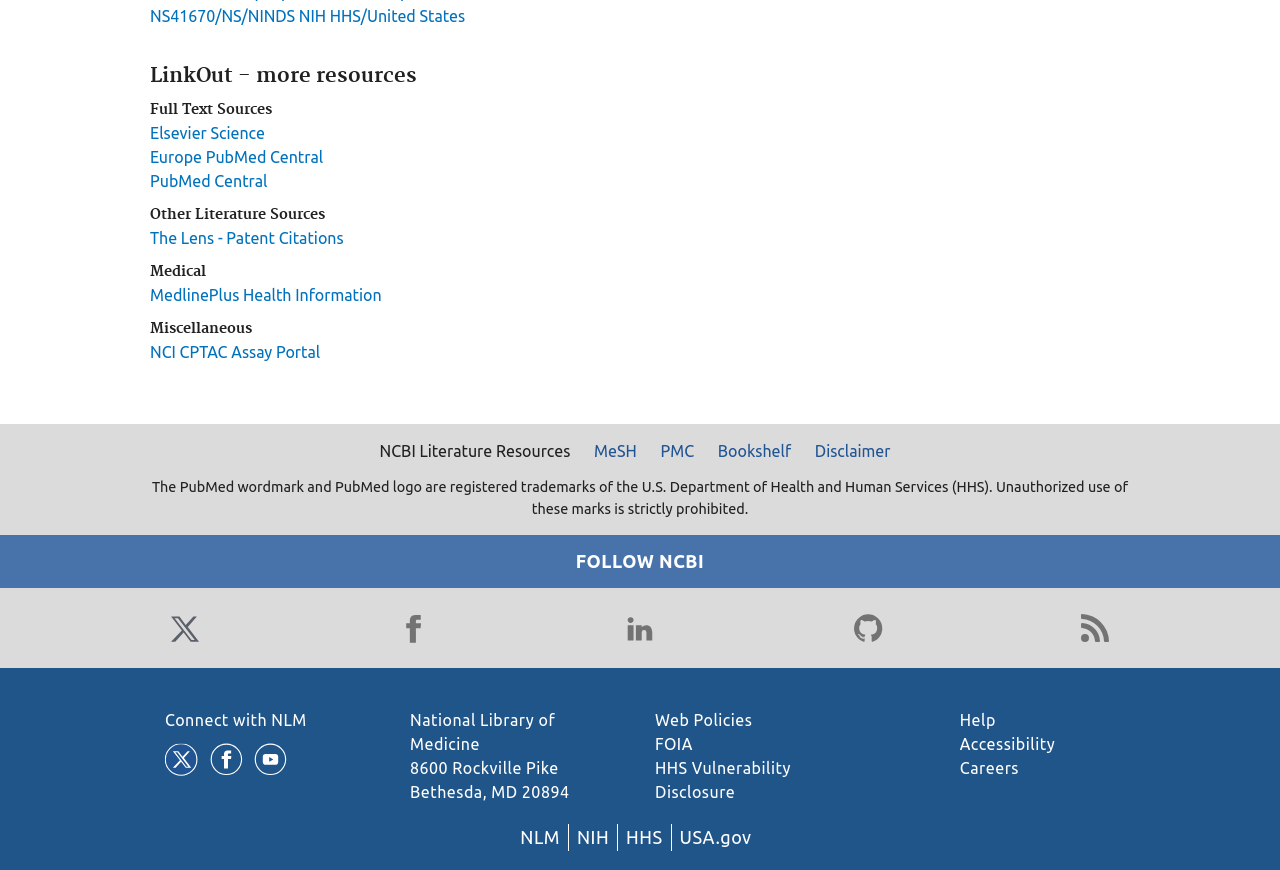Please mark the bounding box coordinates of the area that should be clicked to carry out the instruction: "View full text sources".

[0.117, 0.115, 0.68, 0.139]